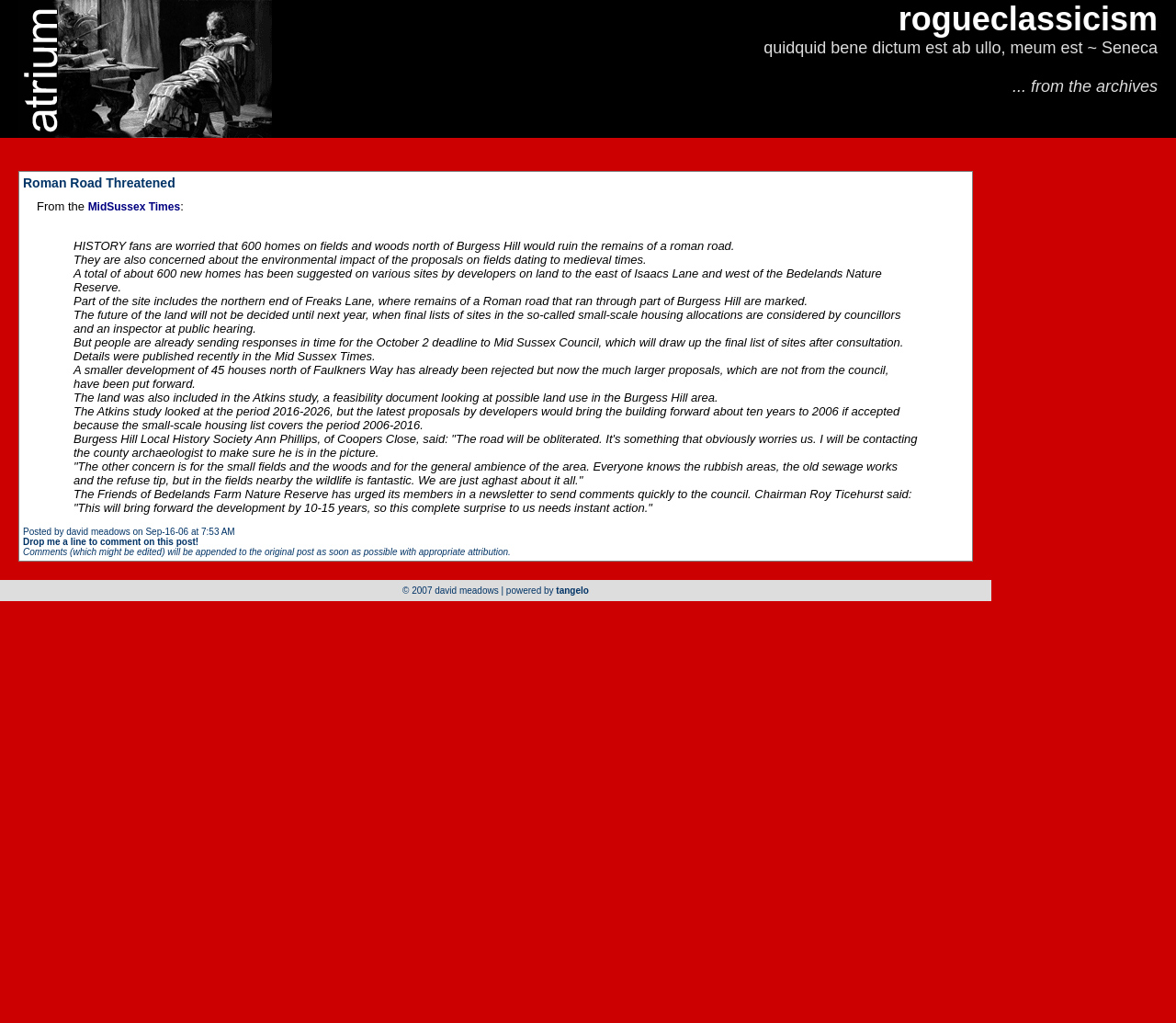What is the name of the blog?
Please analyze the image and answer the question with as much detail as possible.

The name of the blog can be found at the top of the webpage, where it says 'rogueclassicism' in a link format.